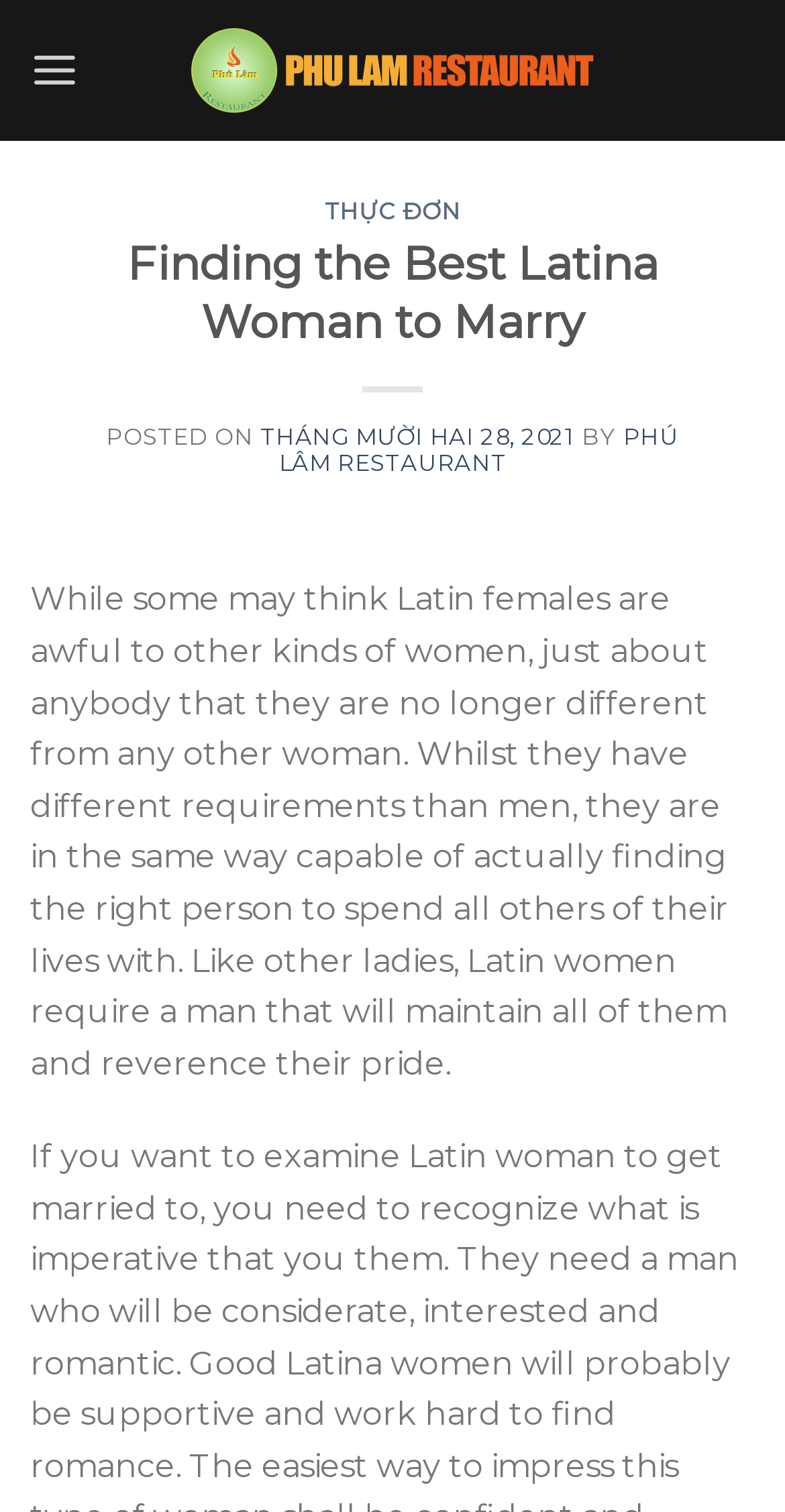Identify the main title of the webpage and generate its text content.

Finding the Best Latina Woman to Marry